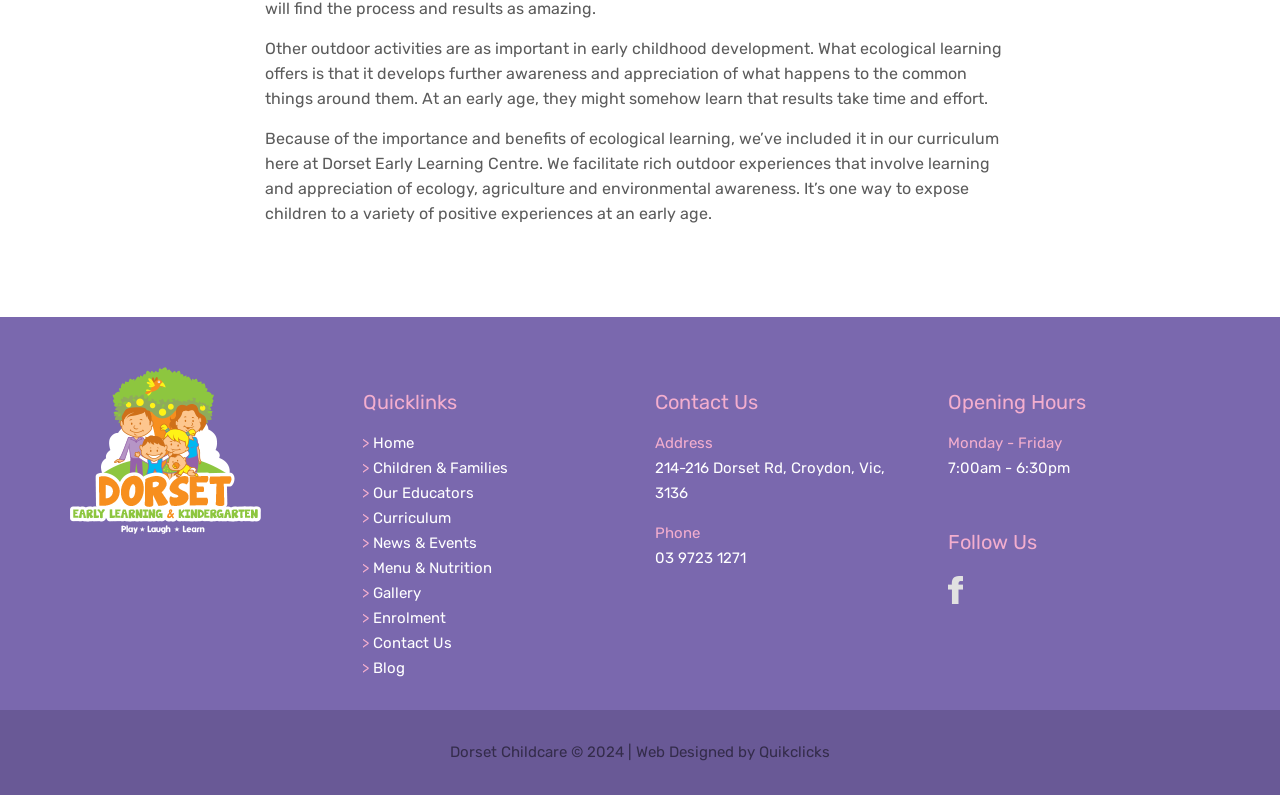Answer the question using only one word or a concise phrase: How many links are there in the 'Quicklinks' section?

9